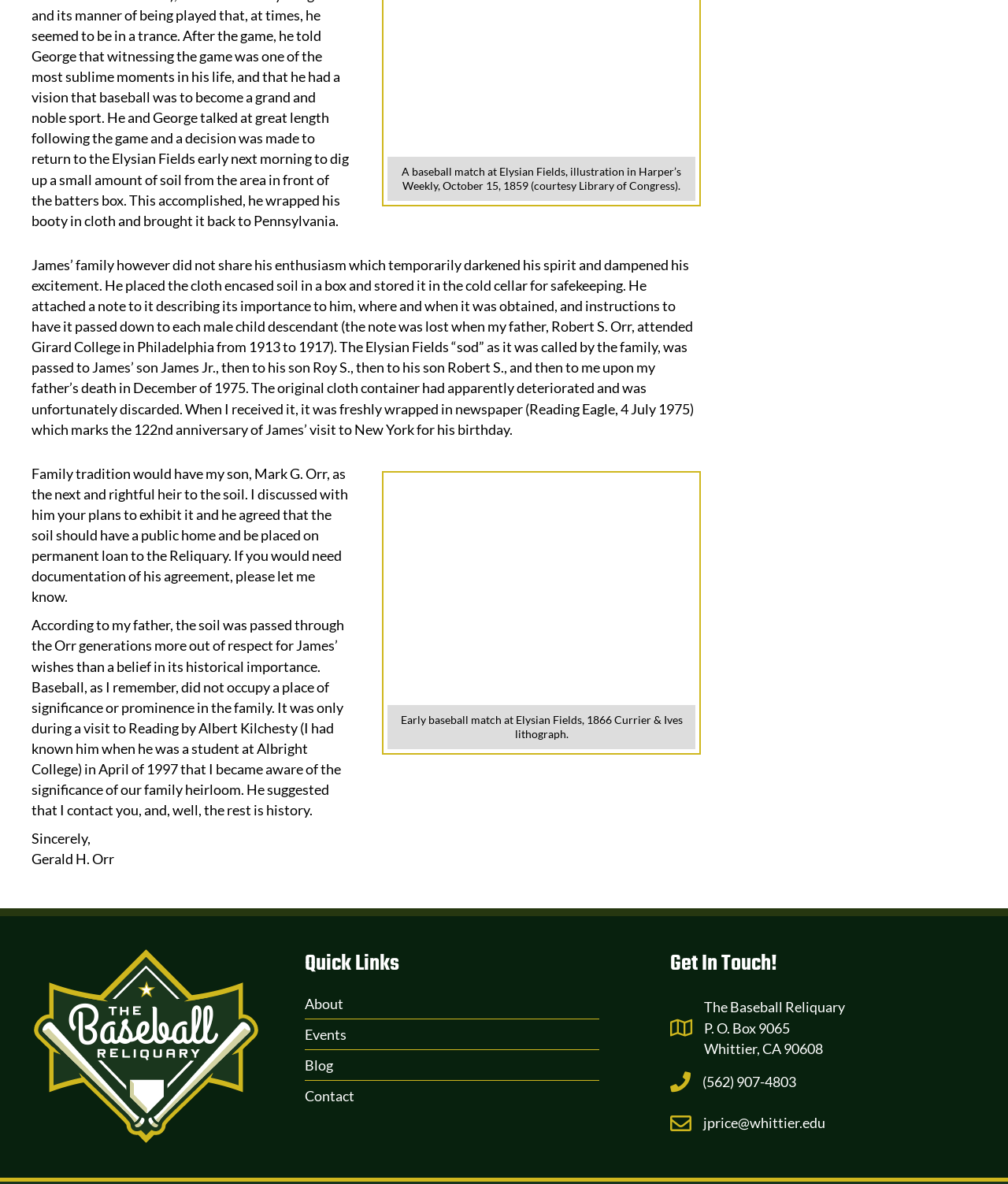Can you identify the bounding box coordinates of the clickable region needed to carry out this instruction: 'Search'? The coordinates should be four float numbers within the range of 0 to 1, stated as [left, top, right, bottom].

None